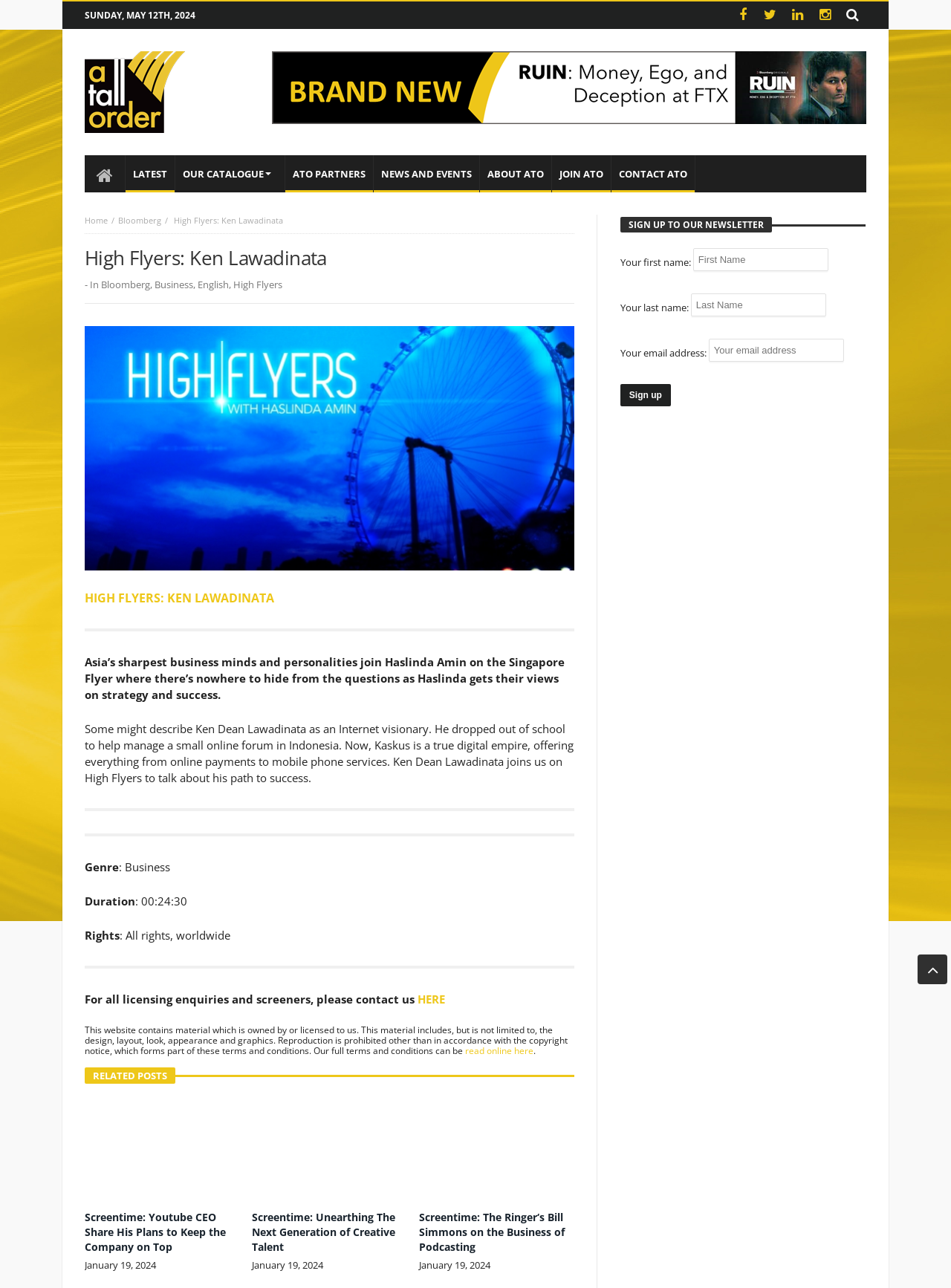Please mark the clickable region by giving the bounding box coordinates needed to complete this instruction: "Go to EDITORIAL".

None